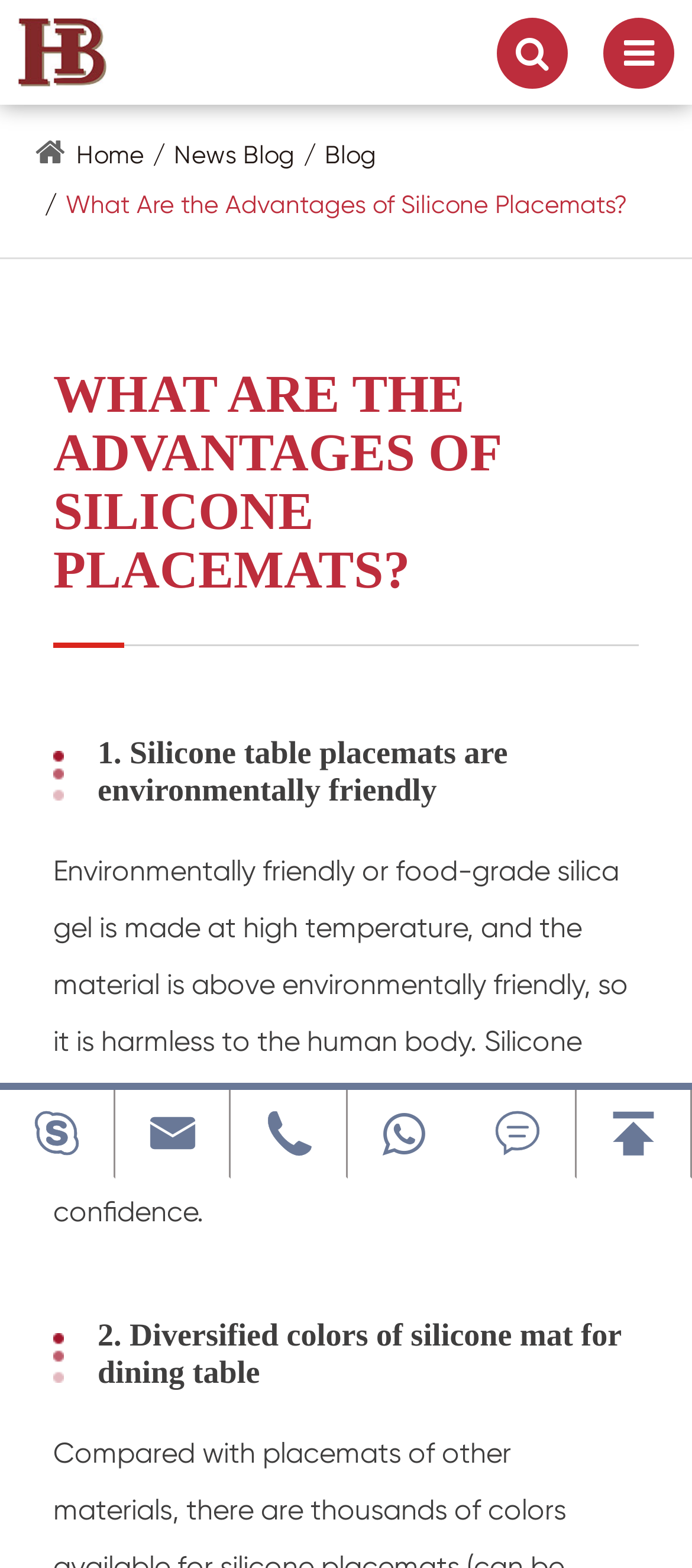What is the company name?
Answer briefly with a single word or phrase based on the image.

Yangjiang Bohao Enterprise Company